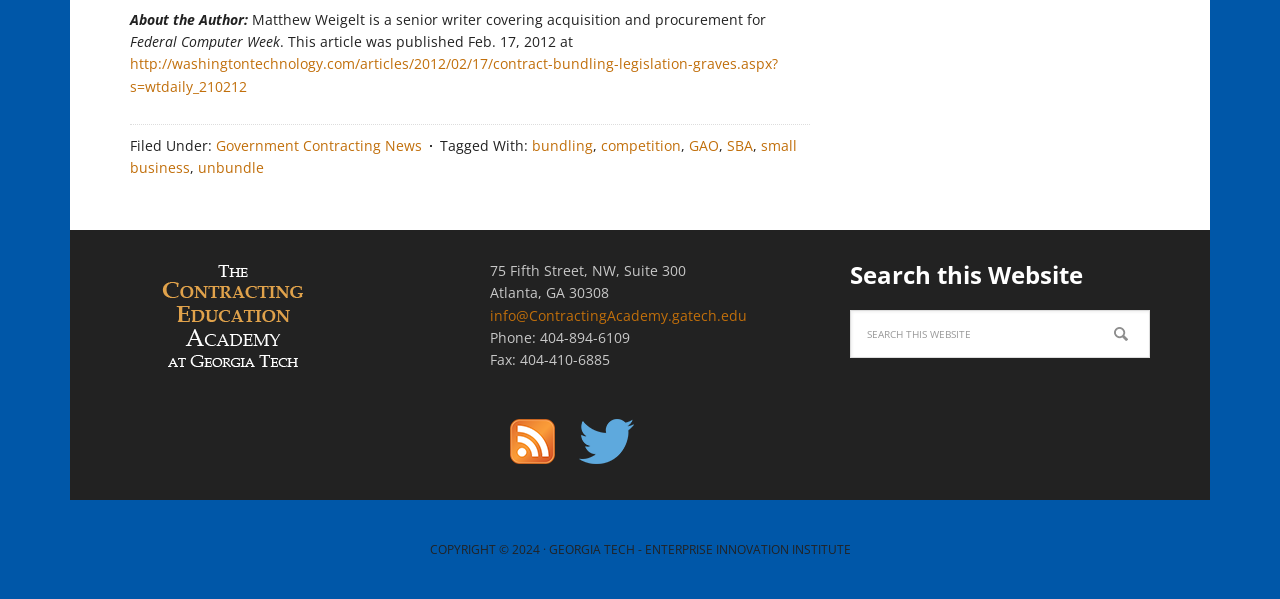Locate the bounding box of the user interface element based on this description: "Government Contracting News".

[0.169, 0.227, 0.33, 0.259]